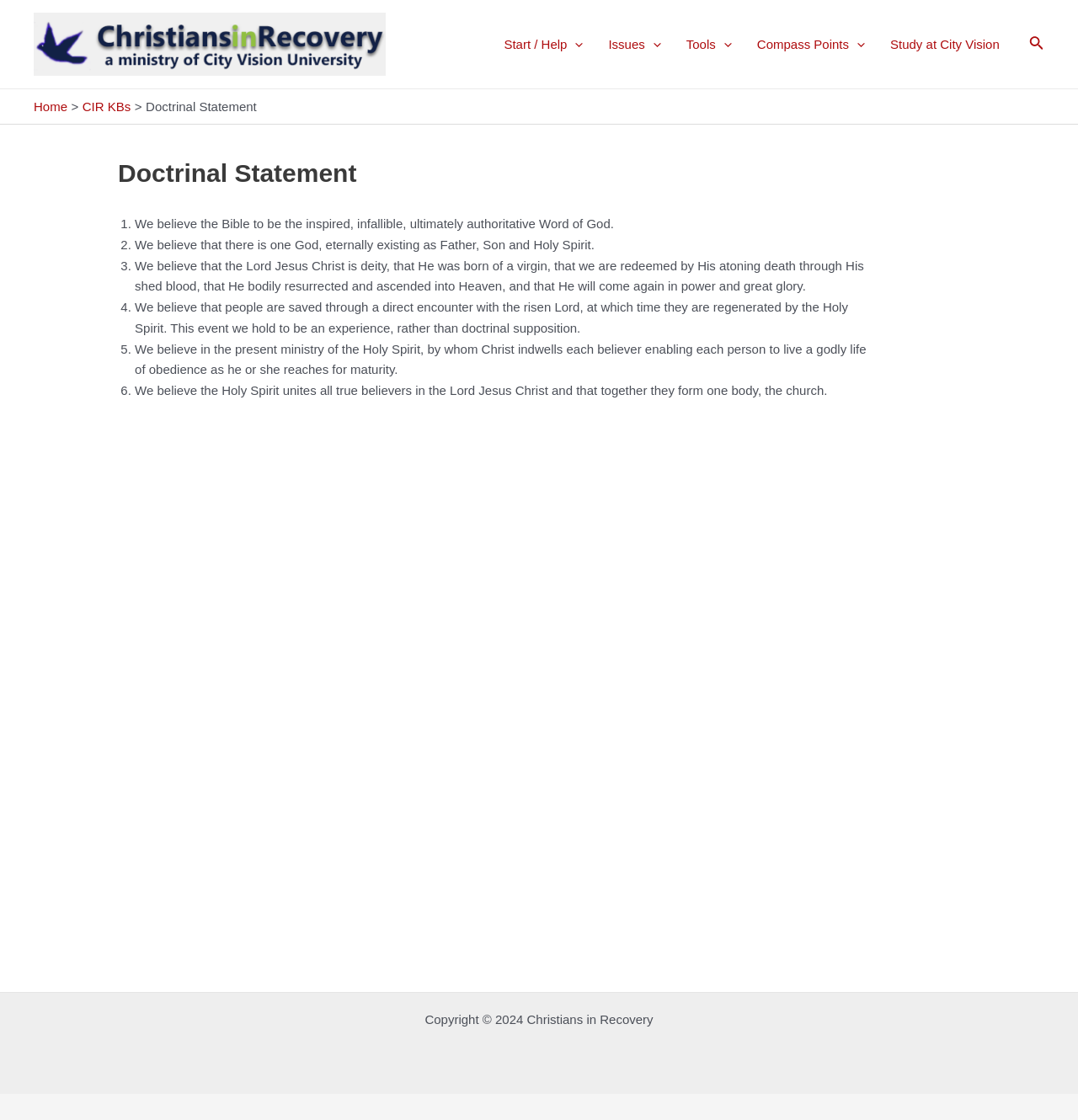Please analyze the image and give a detailed answer to the question:
What is the name of the organization?

The logo at the top left corner of the webpage has the text 'Christians in Recovery', which suggests that this is the name of the organization.